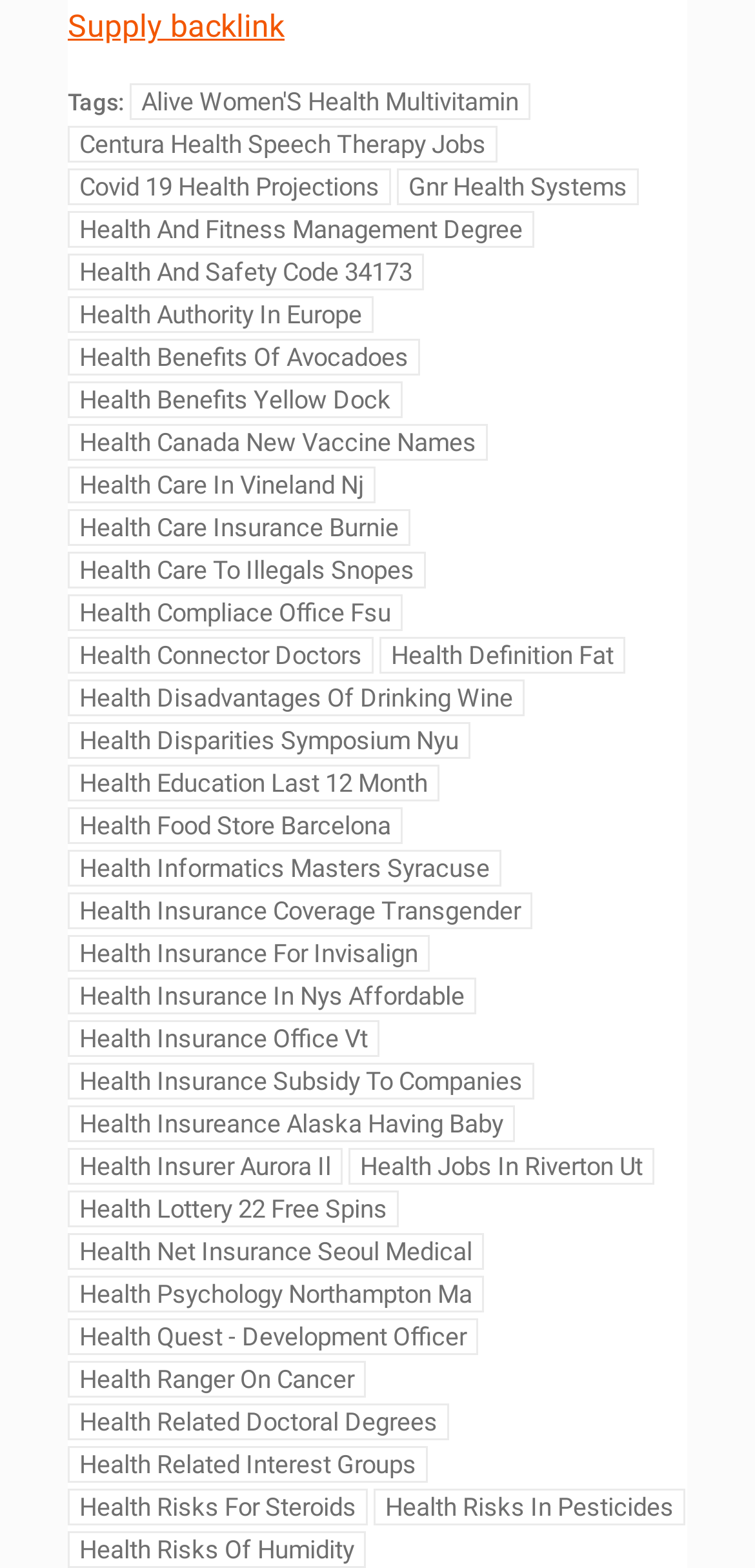What is the first tag mentioned? Examine the screenshot and reply using just one word or a brief phrase.

Alive Women'S Health Multivitamin